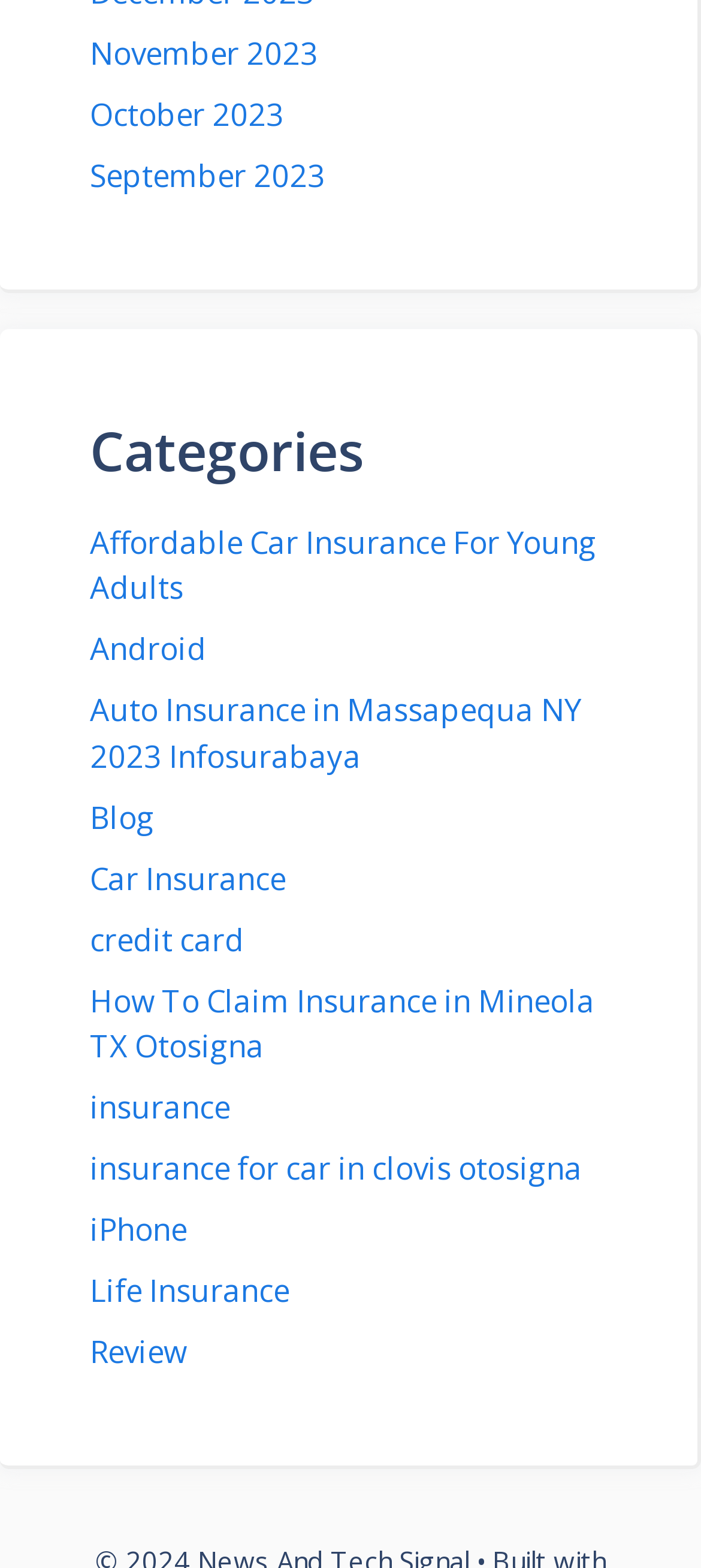Please respond in a single word or phrase: 
What is the first category listed?

Affordable Car Insurance For Young Adults